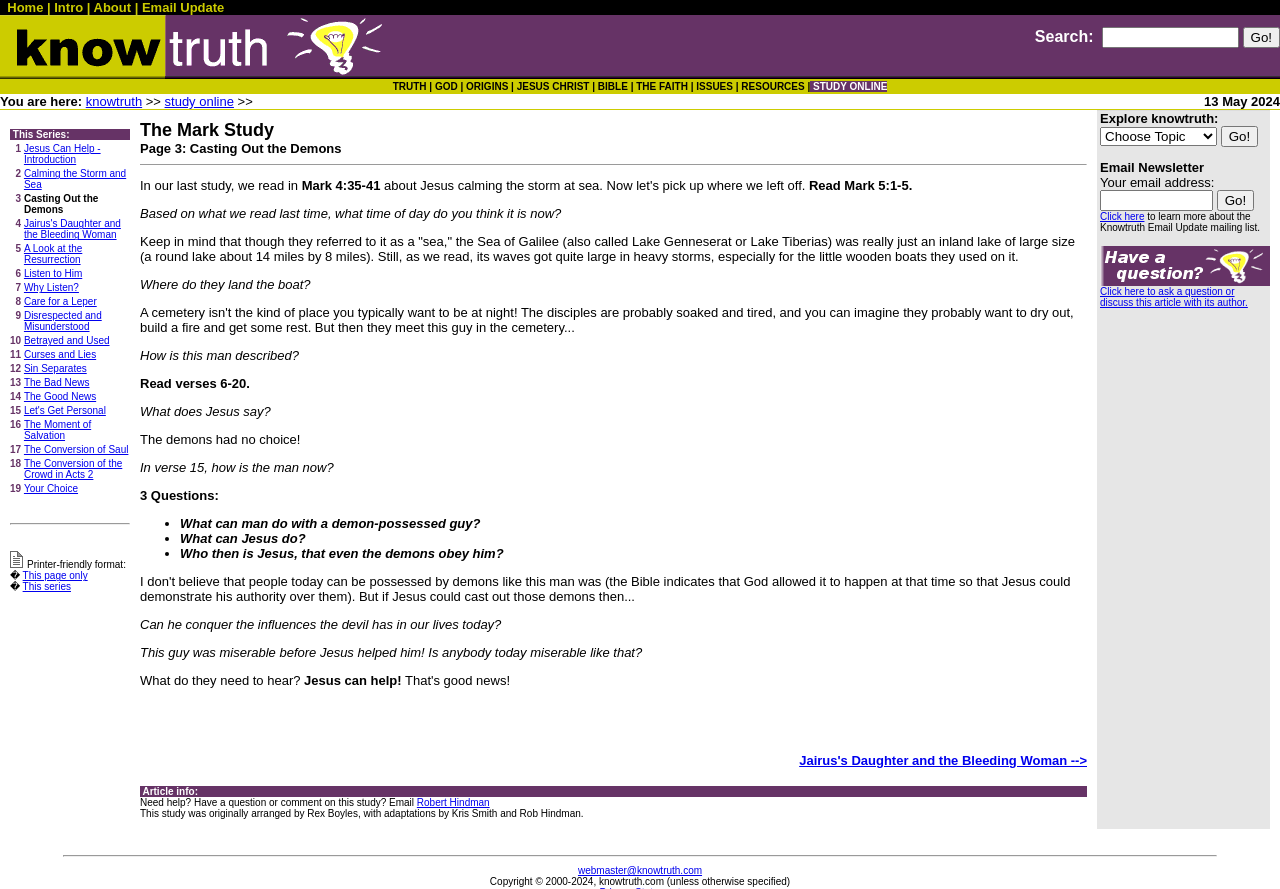What is Jesus doing in Mark 5:1-5?
Using the image as a reference, give an elaborate response to the question.

According to the study page, in Mark 5:1-5, Jesus is casting out demons from a man in a cemetery. This is described in the passage as Jesus saying something to the demons, and they having no choice but to obey him.